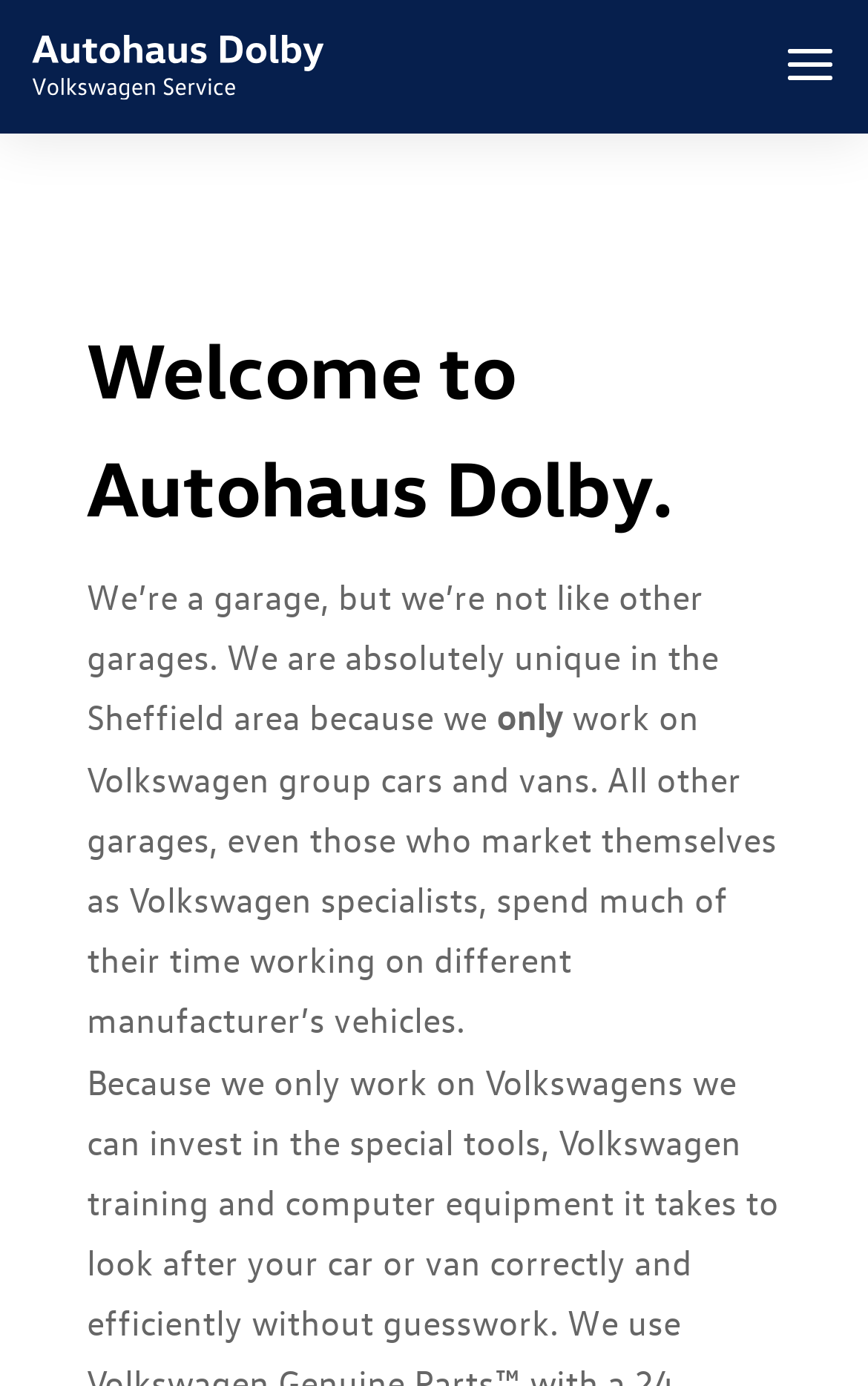Determine the main text heading of the webpage and provide its content.

Welcome to Autohaus Dolby.